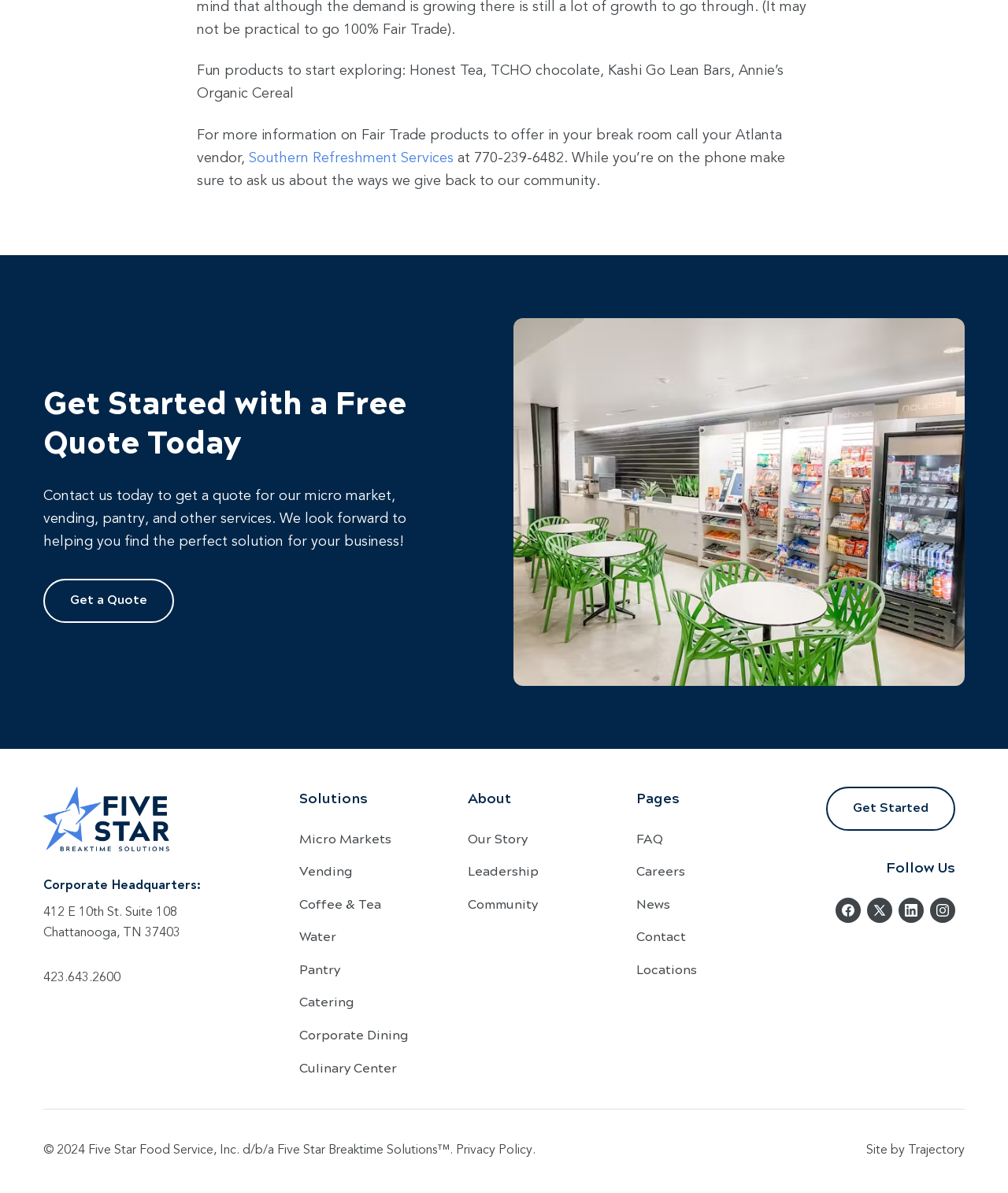Find the bounding box coordinates of the element you need to click on to perform this action: 'Learn more about Five Star Food Service'. The coordinates should be represented by four float values between 0 and 1, in the format [left, top, right, bottom].

[0.043, 0.659, 0.168, 0.714]